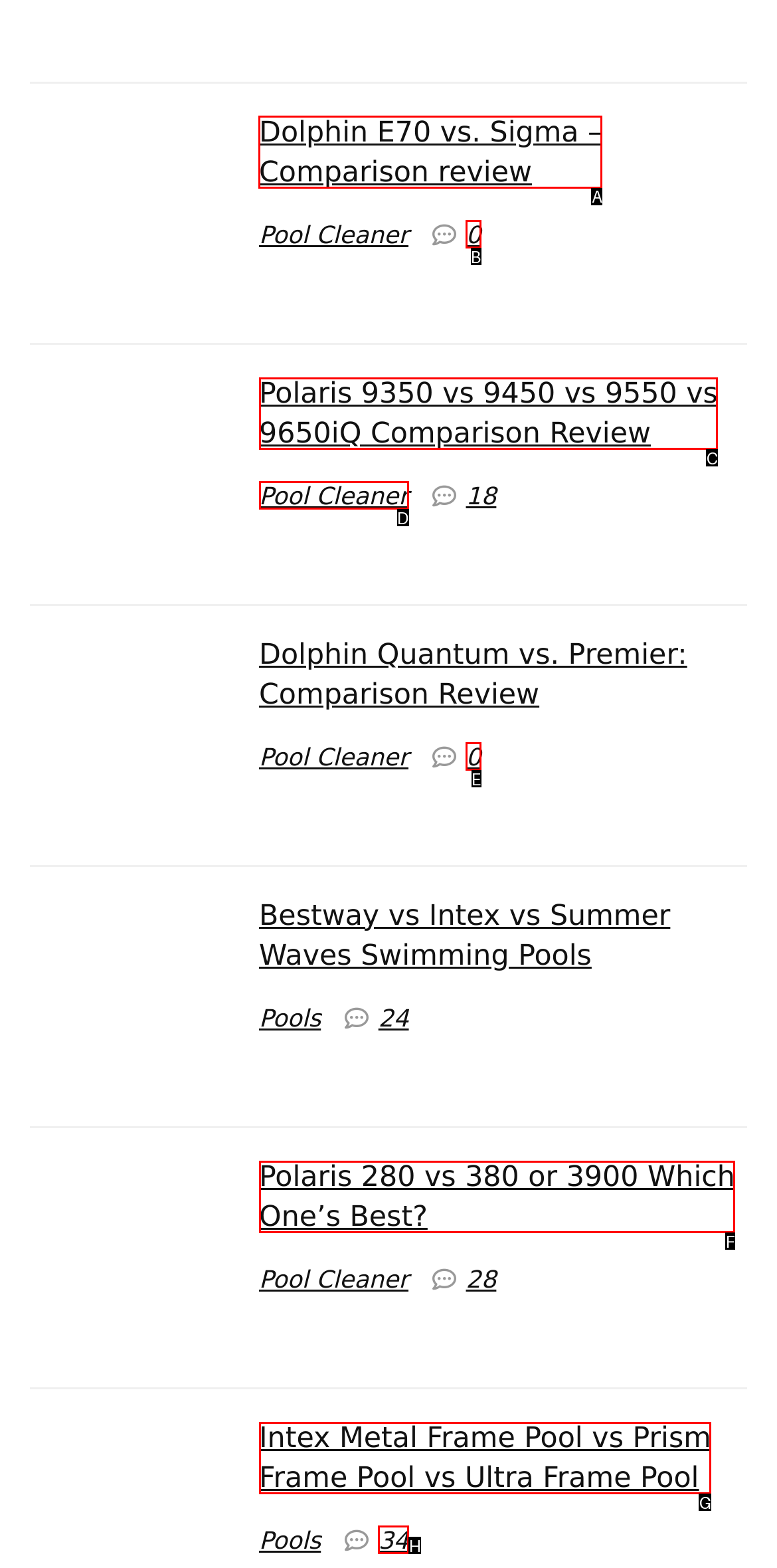Determine which UI element you should click to perform the task: Click on the link to read the Dolphin E70 vs. Sigma comparison review
Provide the letter of the correct option from the given choices directly.

A